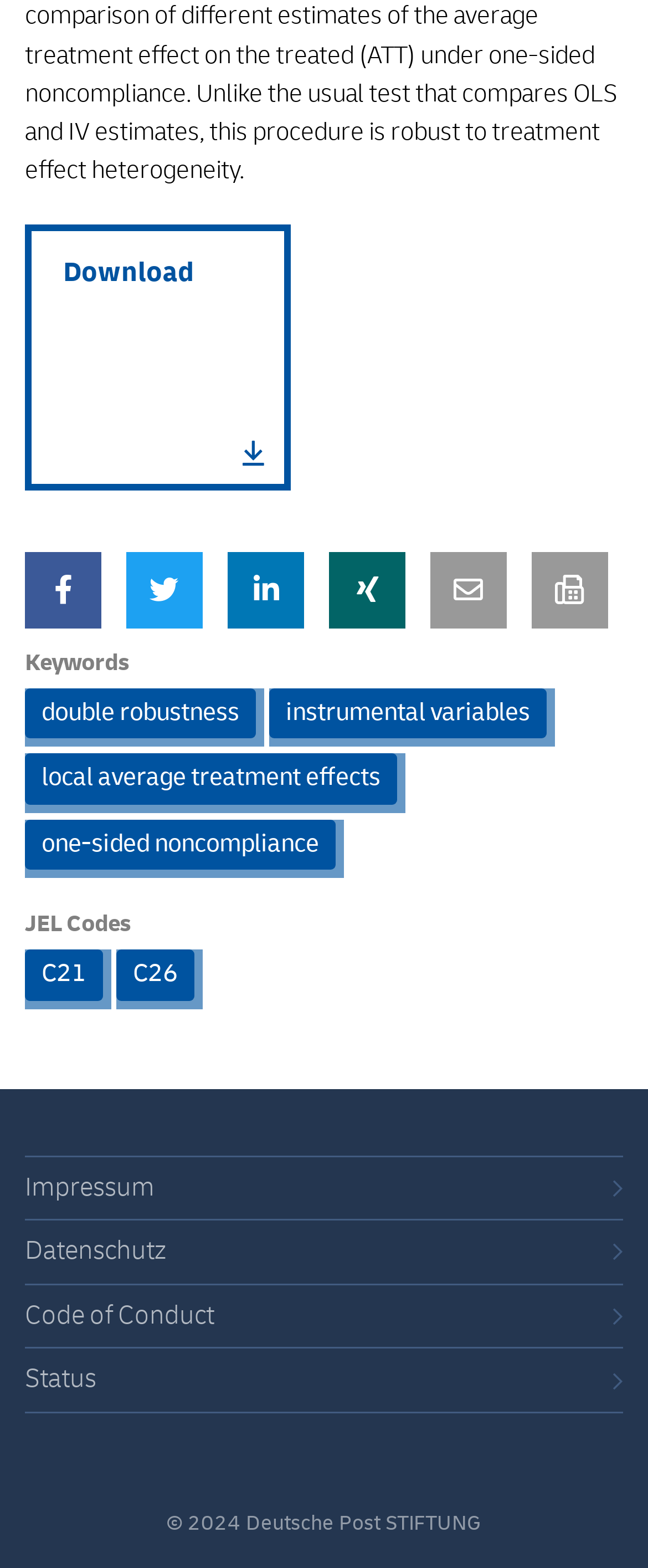Based on the visual content of the image, answer the question thoroughly: What is the last link under 'JEL Codes'?

I looked at the links under the 'JEL Codes' heading and found that the last link is 'C26', which is located at the bottom of the list.